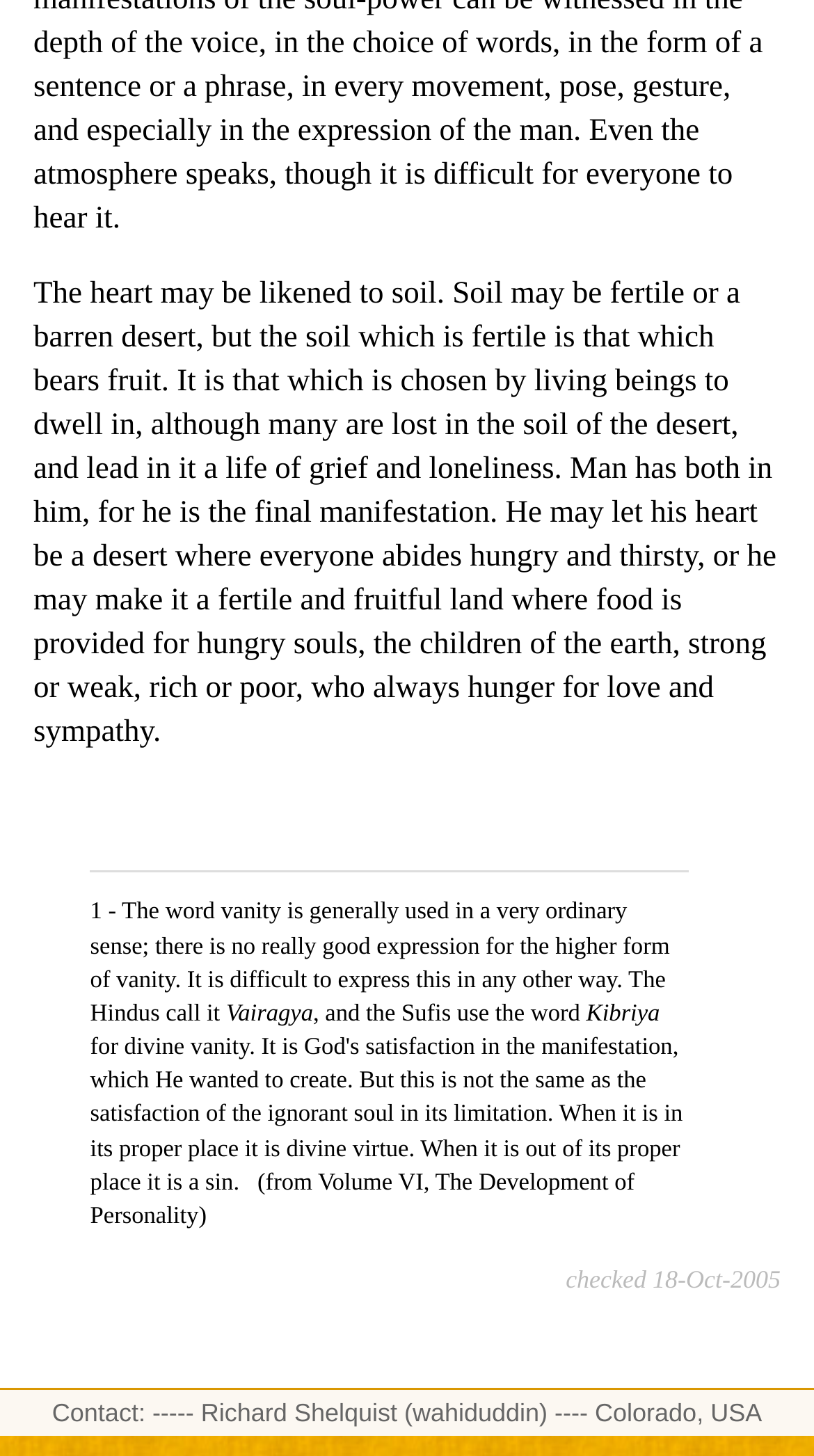What is the link at the bottom of the page?
Using the information from the image, provide a comprehensive answer to the question.

The question is answered by looking at the link element at the bottom of the page, which has the text 'Contact: ----- Richard Shelquist (wahiduddin) ---- Colorado, USA'.